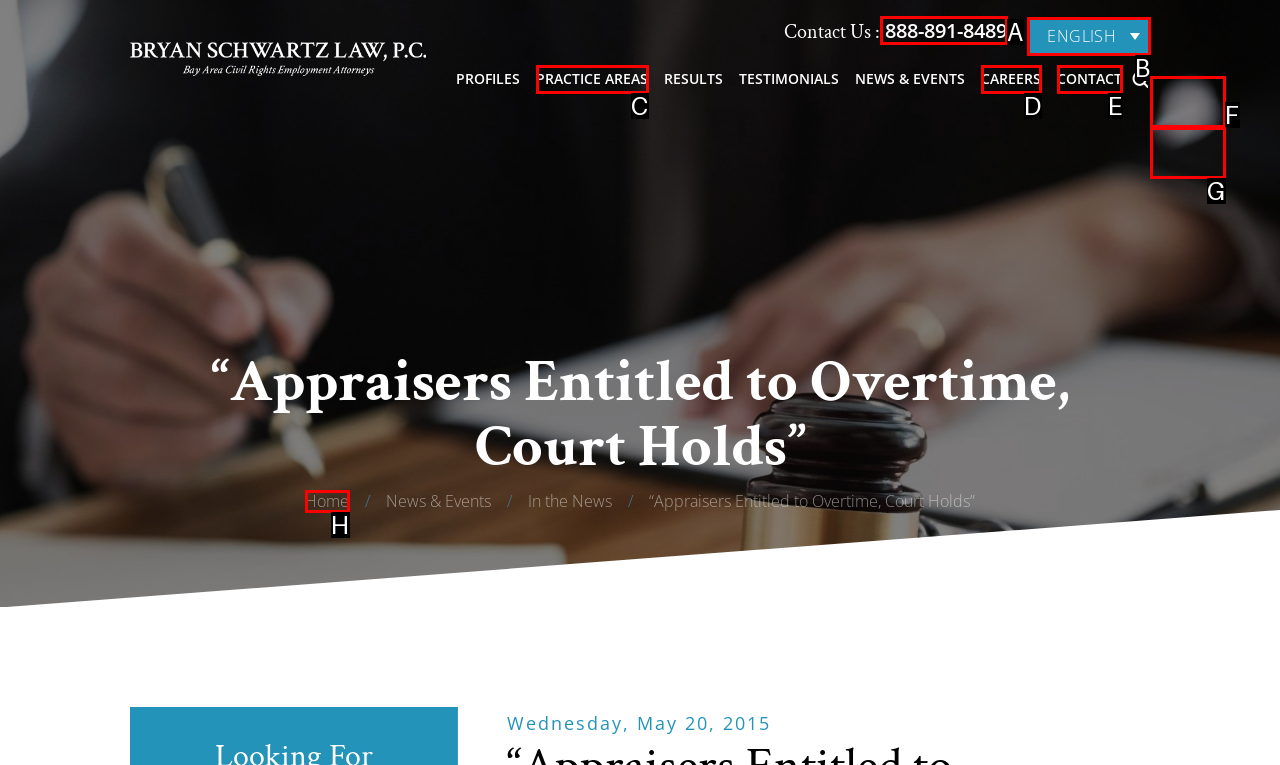Identify the correct letter of the UI element to click for this task: Call the phone number
Respond with the letter from the listed options.

A